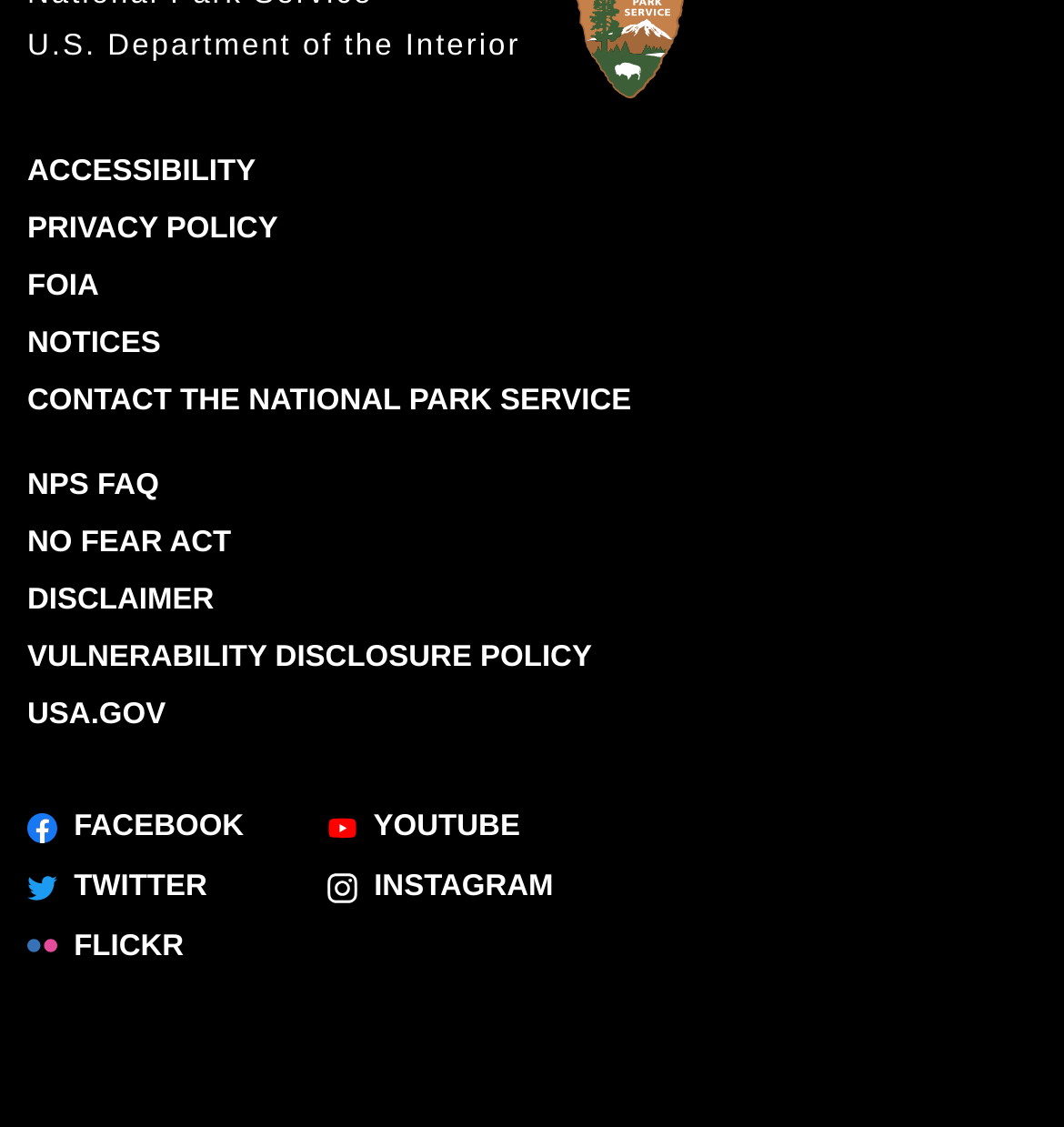Identify the bounding box coordinates for the element that needs to be clicked to fulfill this instruction: "Learn about accessibility". Provide the coordinates in the format of four float numbers between 0 and 1: [left, top, right, bottom].

[0.026, 0.138, 0.24, 0.167]